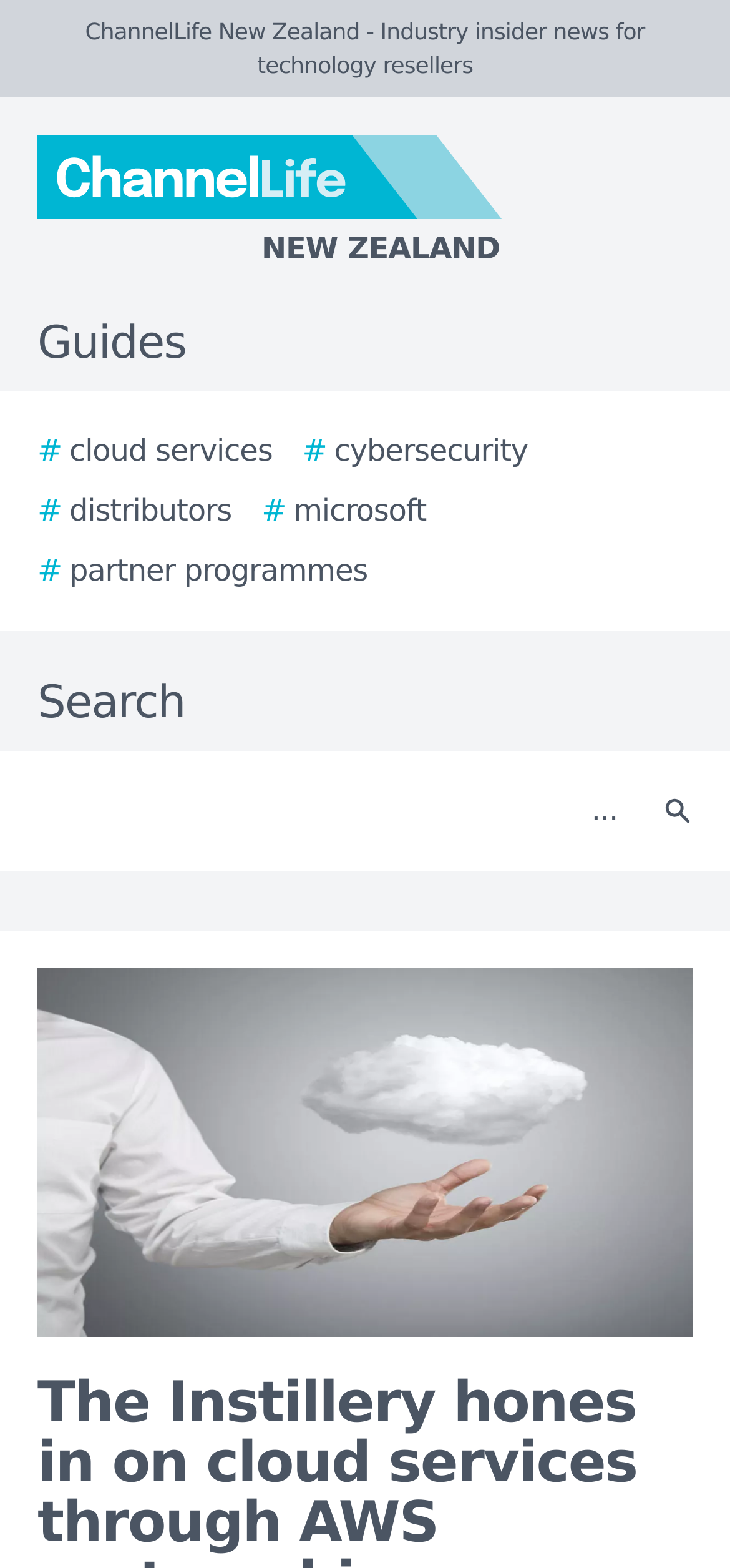Please find and give the text of the main heading on the webpage.

The Instillery hones in on cloud services through AWS partnership